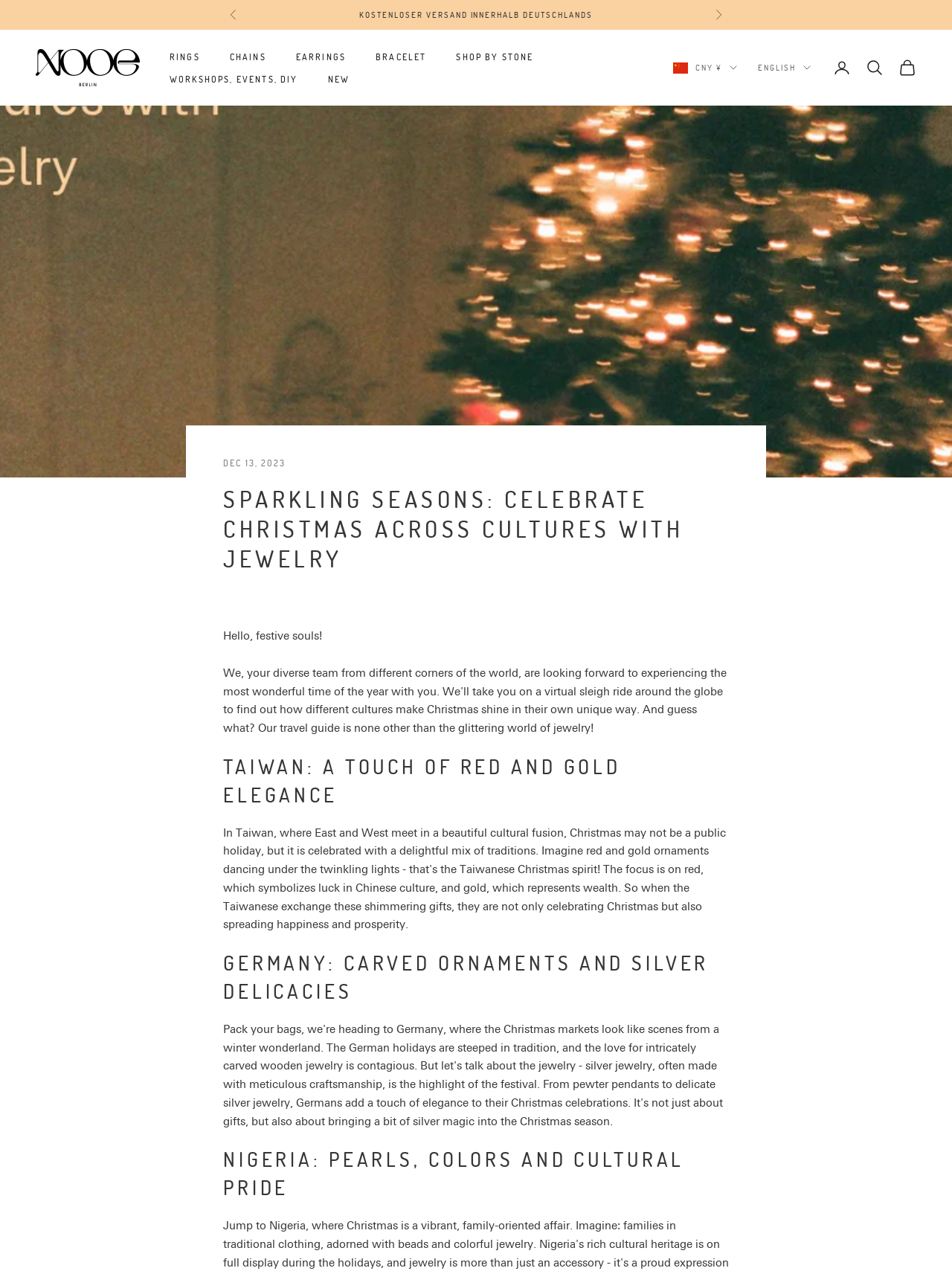Find the bounding box coordinates of the area that needs to be clicked in order to achieve the following instruction: "Go to 'NooeBerlin' page". The coordinates should be specified as four float numbers between 0 and 1, i.e., [left, top, right, bottom].

[0.038, 0.039, 0.147, 0.068]